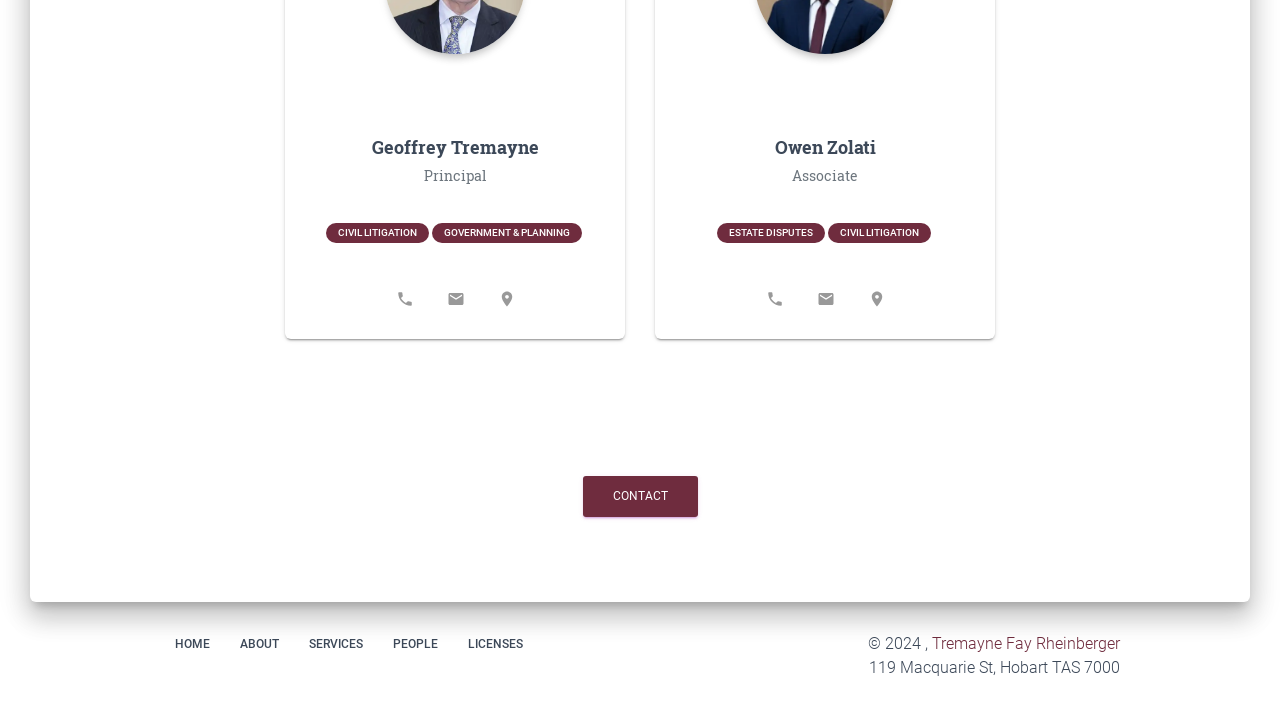What is the address of the law firm?
Please provide a detailed answer to the question.

The webpage has a static text element with the address '119 Macquarie St, Hobart TAS 7000', which is likely the address of the law firm.